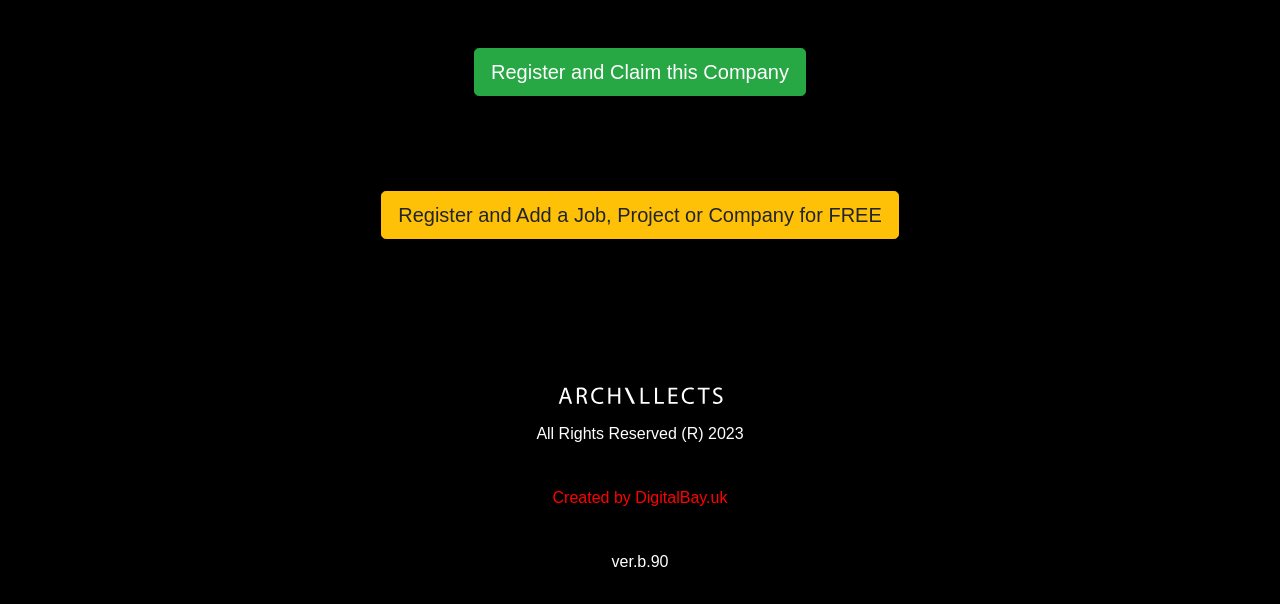What is the version of the website mentioned at the bottom of the page?
Answer the question with a single word or phrase derived from the image.

ver.b.90